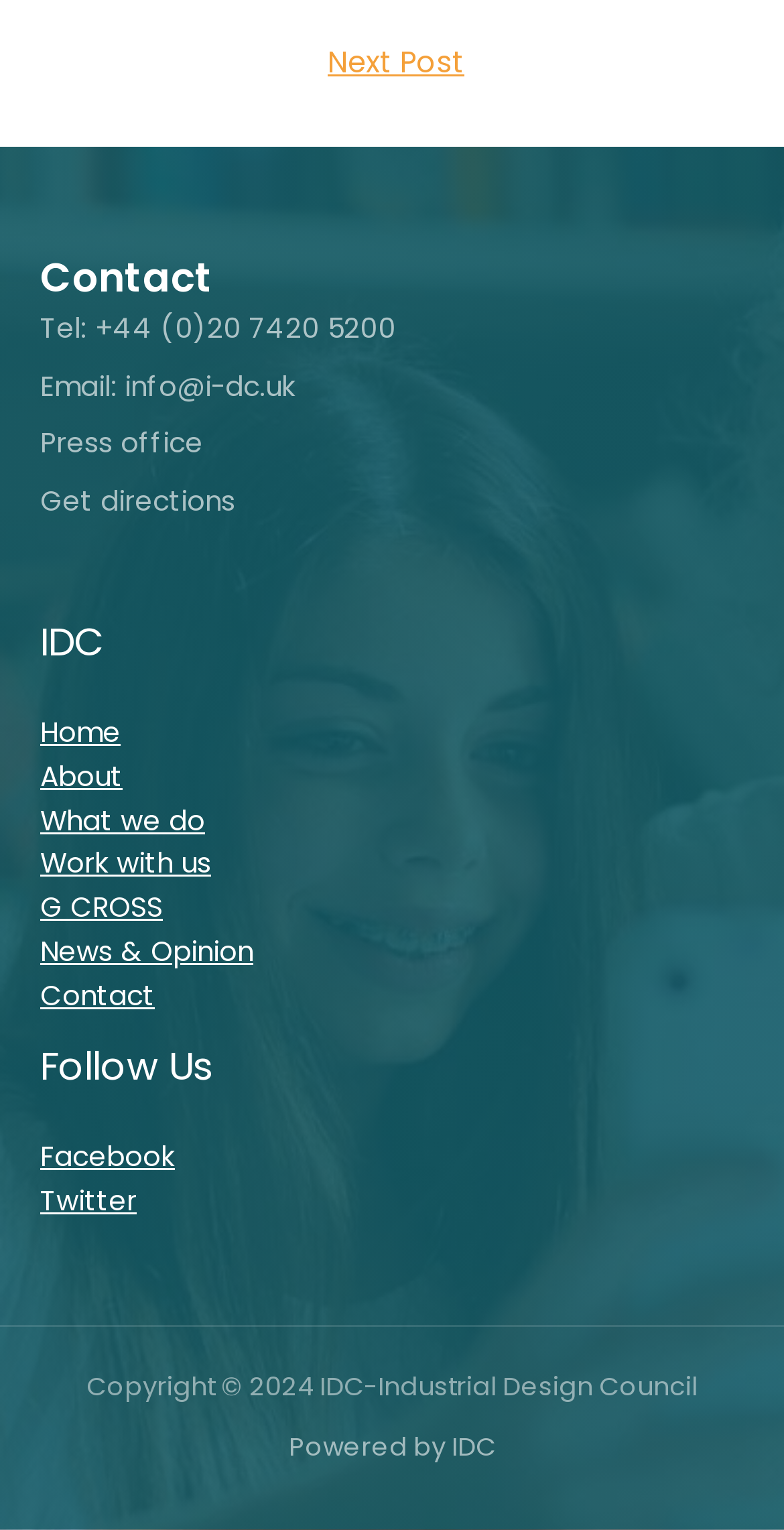Provide a brief response using a word or short phrase to this question:
What are the social media platforms IDC can be followed on?

Facebook, Twitter